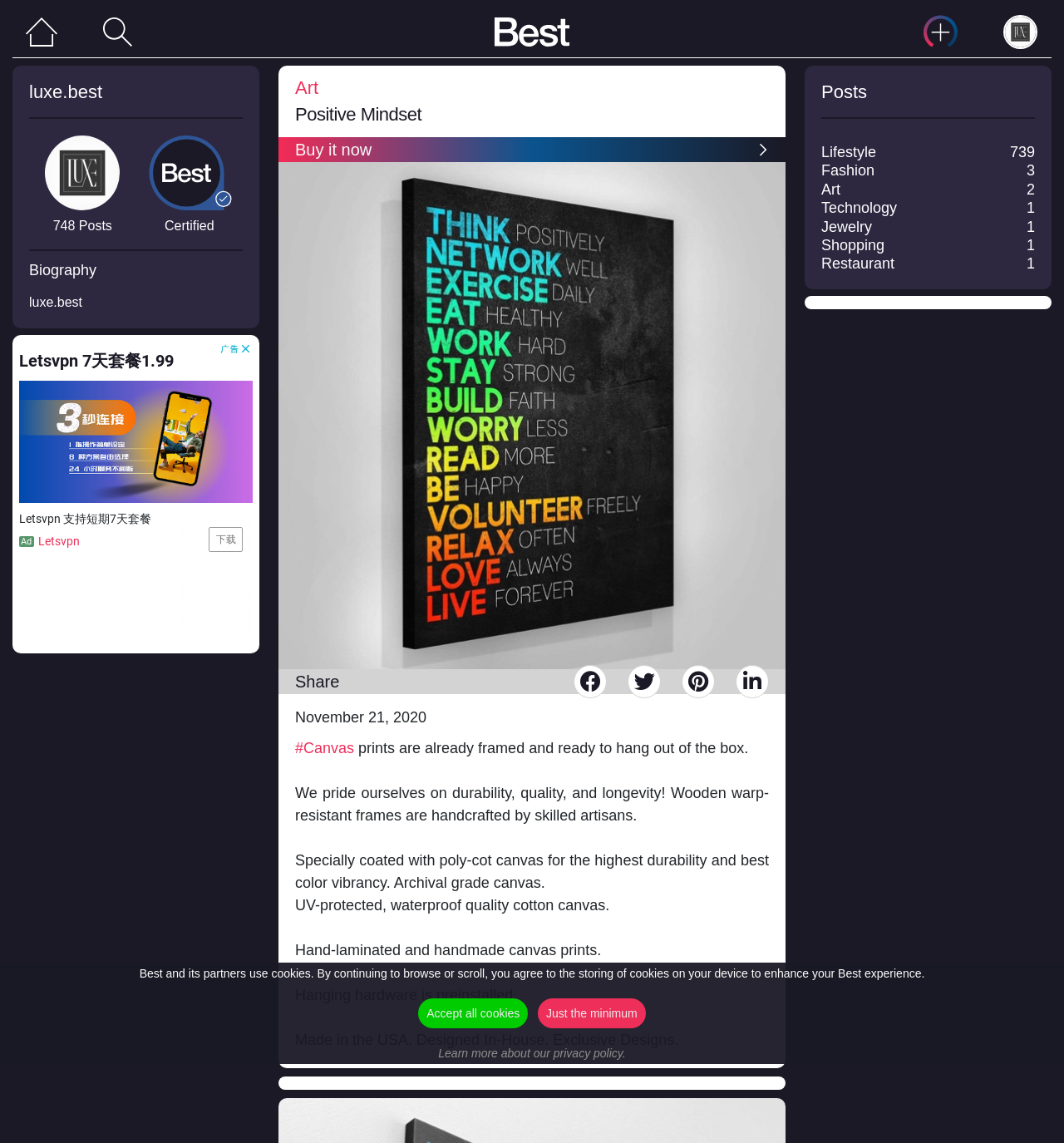Identify the bounding box coordinates of the area that should be clicked in order to complete the given instruction: "Toggle navigation". The bounding box coordinates should be four float numbers between 0 and 1, i.e., [left, top, right, bottom].

[0.096, 0.015, 0.125, 0.042]